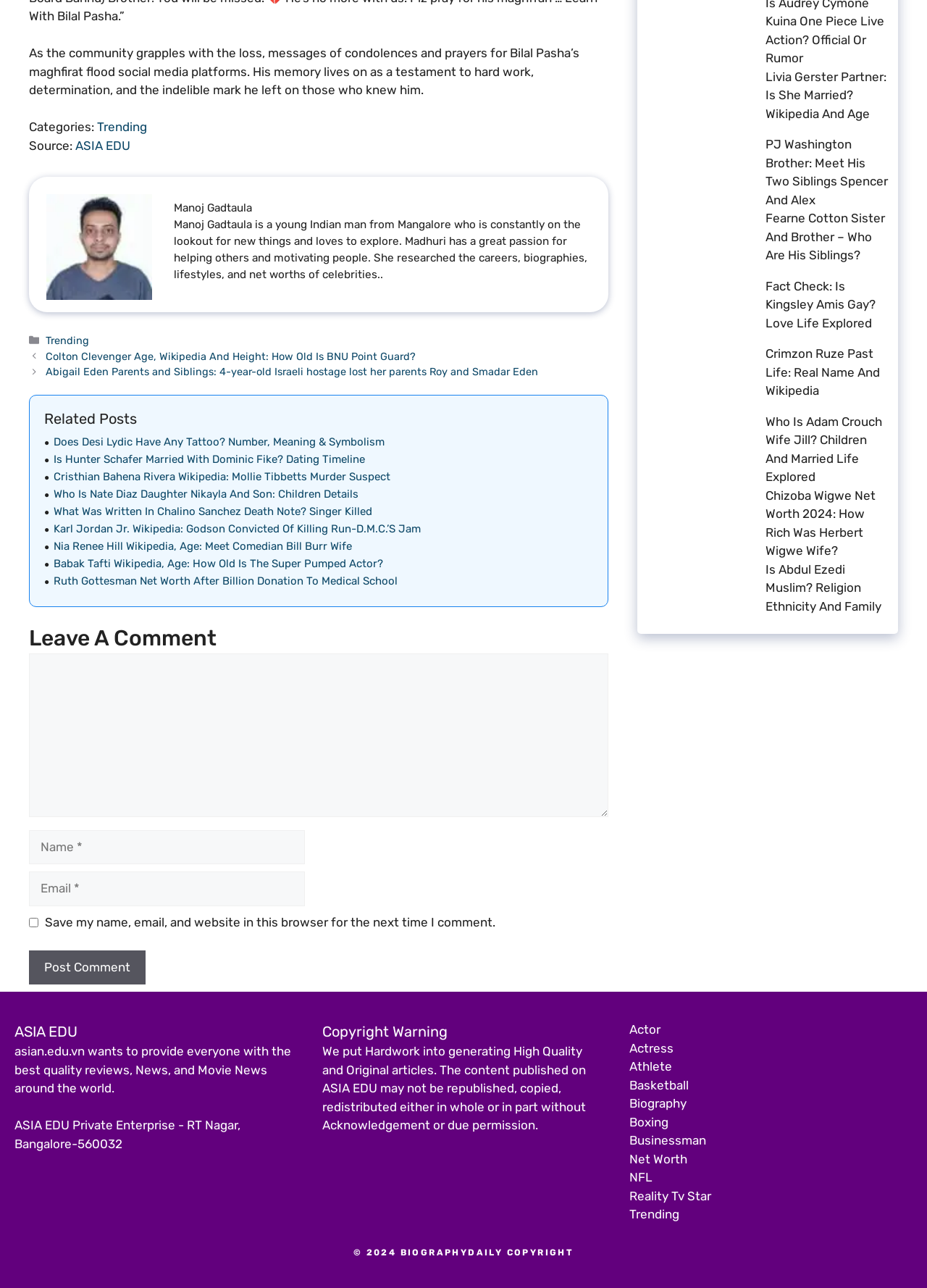Point out the bounding box coordinates of the section to click in order to follow this instruction: "Click on the 'Trending' link".

[0.105, 0.093, 0.159, 0.104]